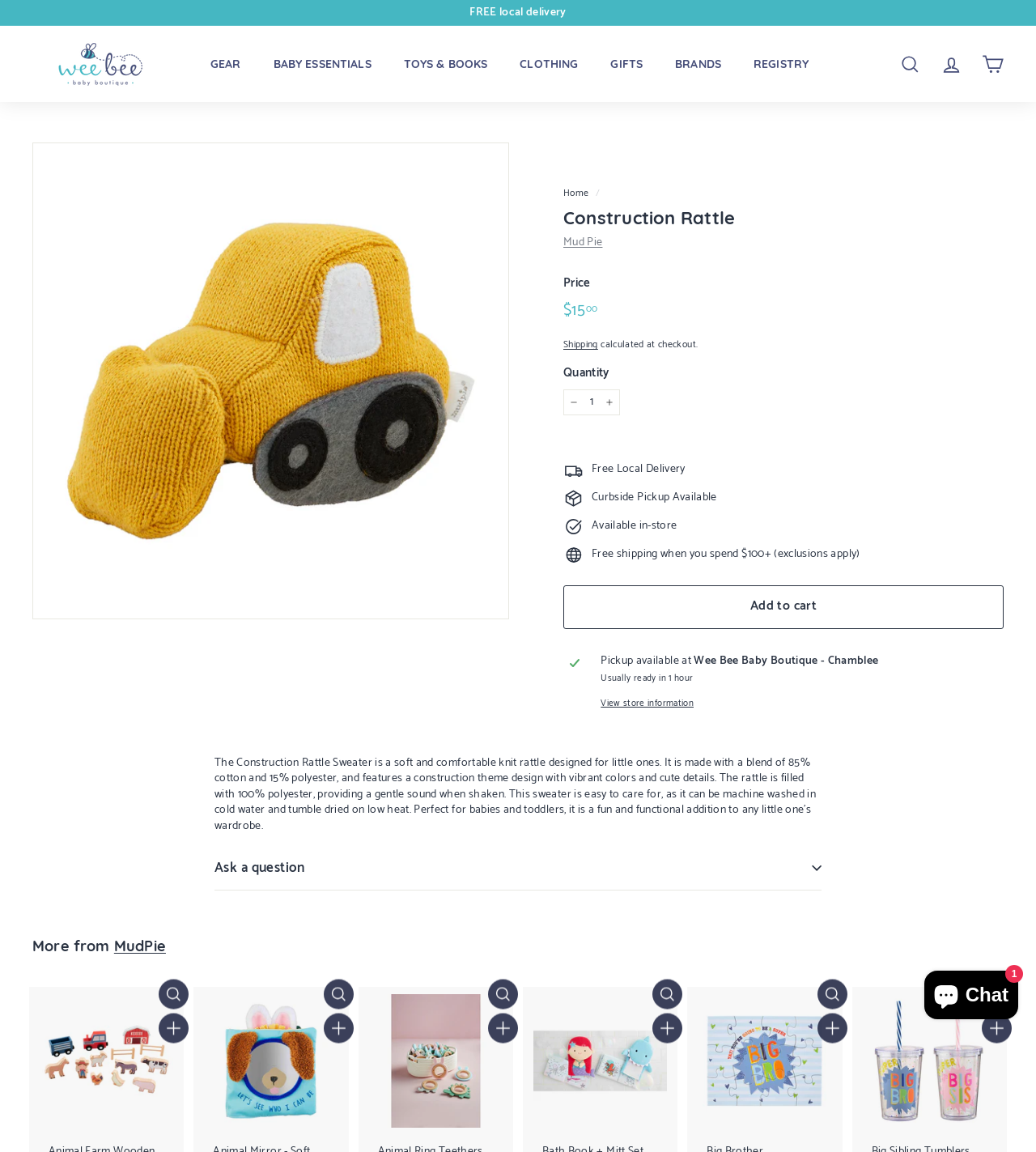Identify the bounding box coordinates of the section that should be clicked to achieve the task described: "Ask a question".

[0.207, 0.735, 0.793, 0.773]